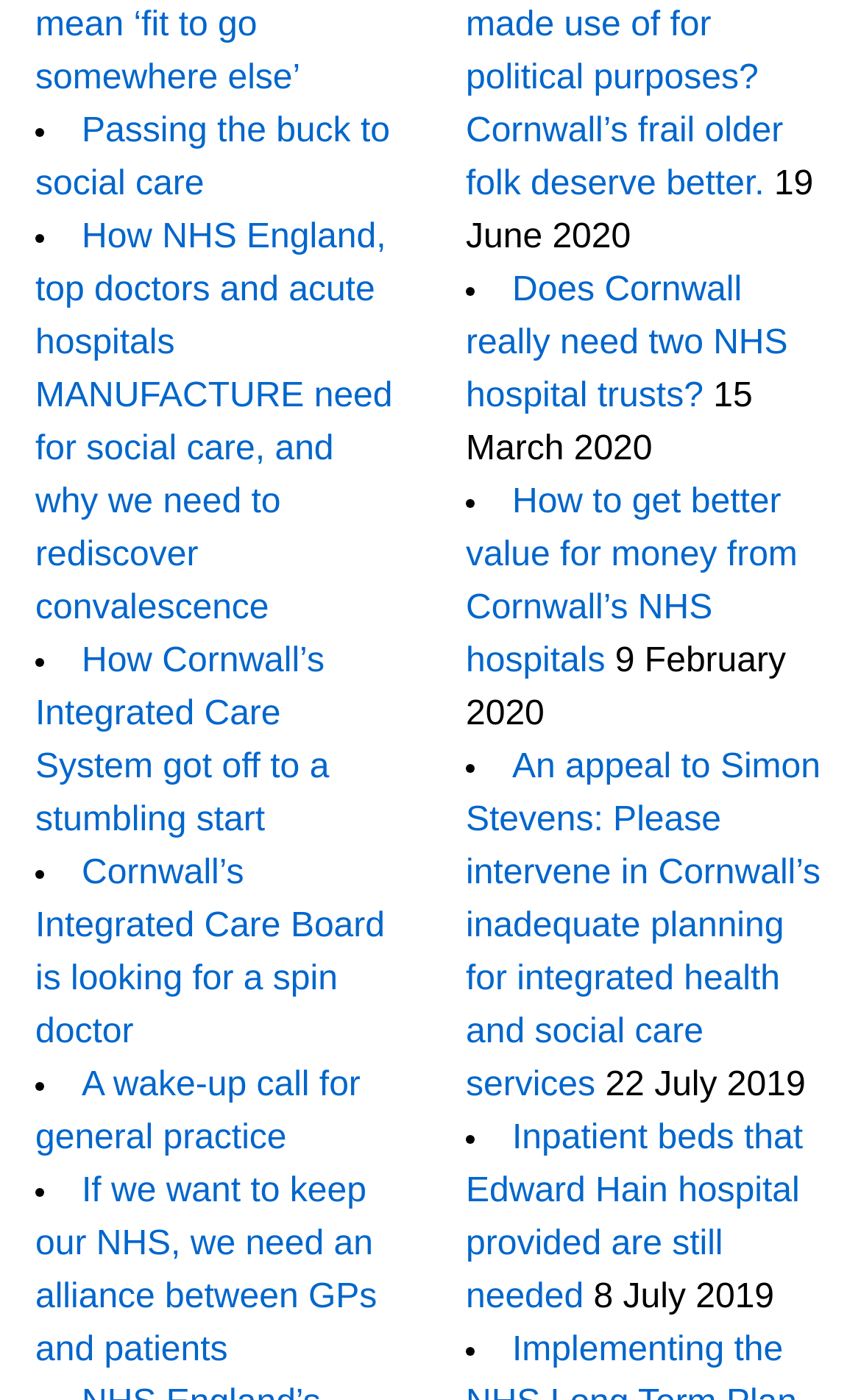Respond with a single word or phrase for the following question: 
Are the articles on this webpage in chronological order?

Yes